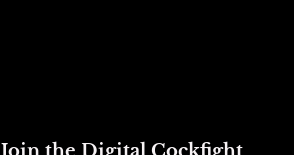Give a one-word or short phrase answer to this question: 
What is the term used for online cockfighting?

Sabong